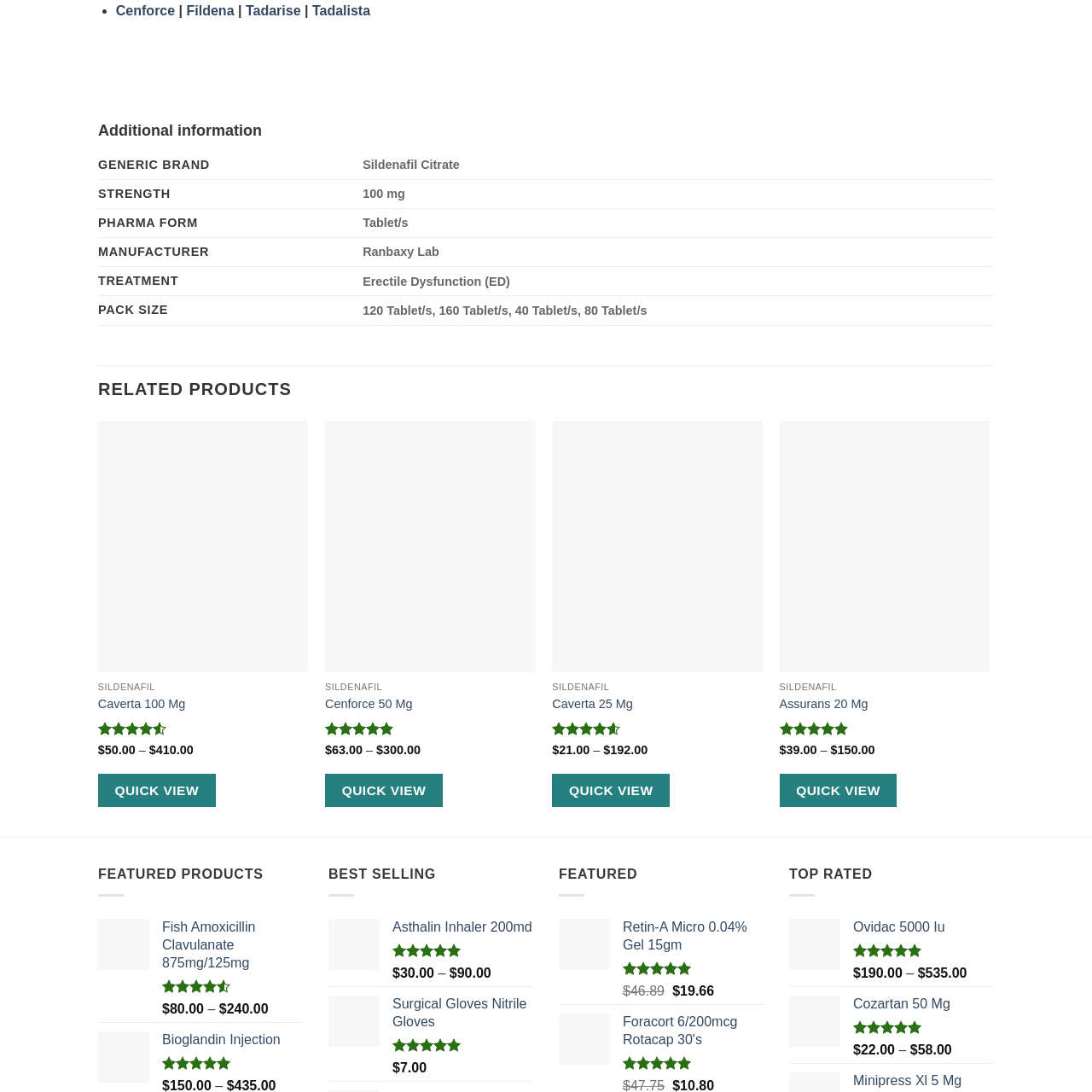Give a detailed account of the visual elements present in the image highlighted by the red border.

The image showcases "Caverta 100 Mg," a medication commonly used to treat erectile dysfunction. It likely features a distinct packaging design indicative of its brand, emphasizing the active ingredient, Sildenafil. The product is available for quick view, highlighting its accessibility for potential customers. Alongside, it is associated with ratings, showcasing a score which suggests customer satisfaction. This visual representation plays a crucial role in marketing, providing a clear representation of the product for consumers looking for effective treatment options.